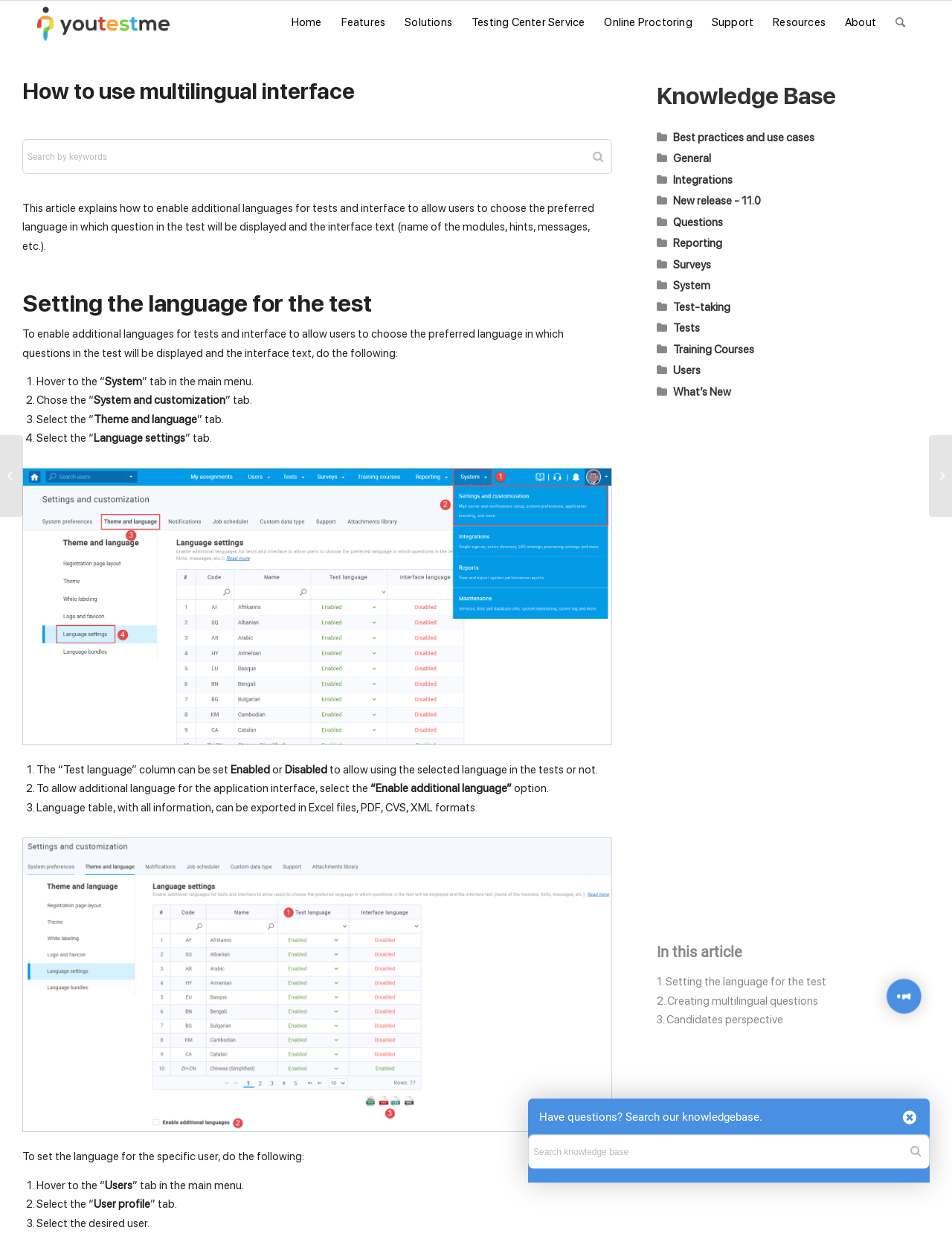Determine the bounding box coordinates of the region that needs to be clicked to achieve the task: "Search by keywords".

[0.024, 0.113, 0.462, 0.14]